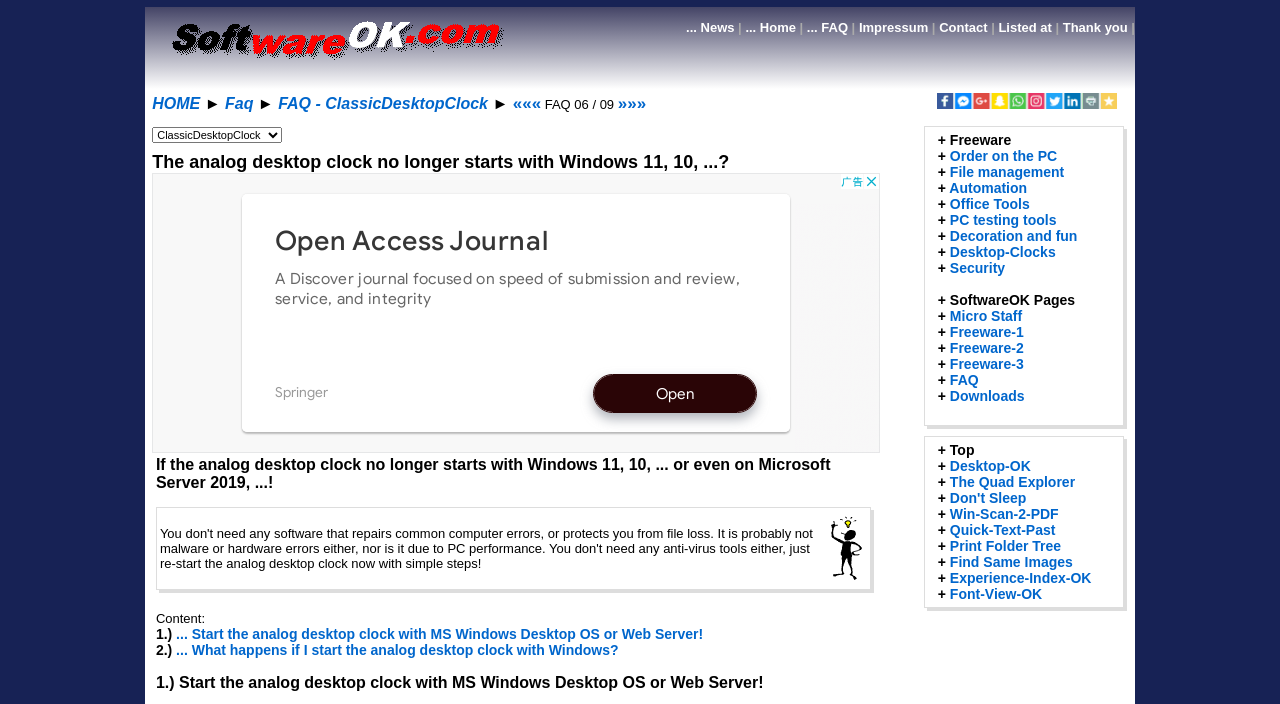Detail the features and information presented on the webpage.

This webpage appears to be a FAQ page about the ClassicDesktopClock software. At the top, there is a navigation menu with links to various sections, including News, Home, FAQ, Impressum, Contact, and more. Below the navigation menu, there is a breadcrumb trail showing the current page's location within the website's hierarchy.

The main content of the page is divided into several sections. The first section has a heading that matches the meta description, "If the analog desktop clock no longer starts with Windows 11, 10,... or even on Microsoft Server 2019,...!" Below this heading, there is a table with two columns, containing a combobox and some text.

The next section has a heading that asks a question, and below it, there are two links to possible answers. Following this, there is an advertisement section with an iframe.

The main content continues with a series of headings and links, providing answers to various questions related to the ClassicDesktopClock software. There are also some images and icons scattered throughout the page.

At the bottom of the page, there is a table with a list of links to various categories, including Freeware, File management, Automation, Office Tools, and more. These links are separated by plus signs and spaces, indicating that they are related to each other.

Overall, the webpage appears to be a resource for users of the ClassicDesktopClock software, providing answers to common questions and links to related topics.